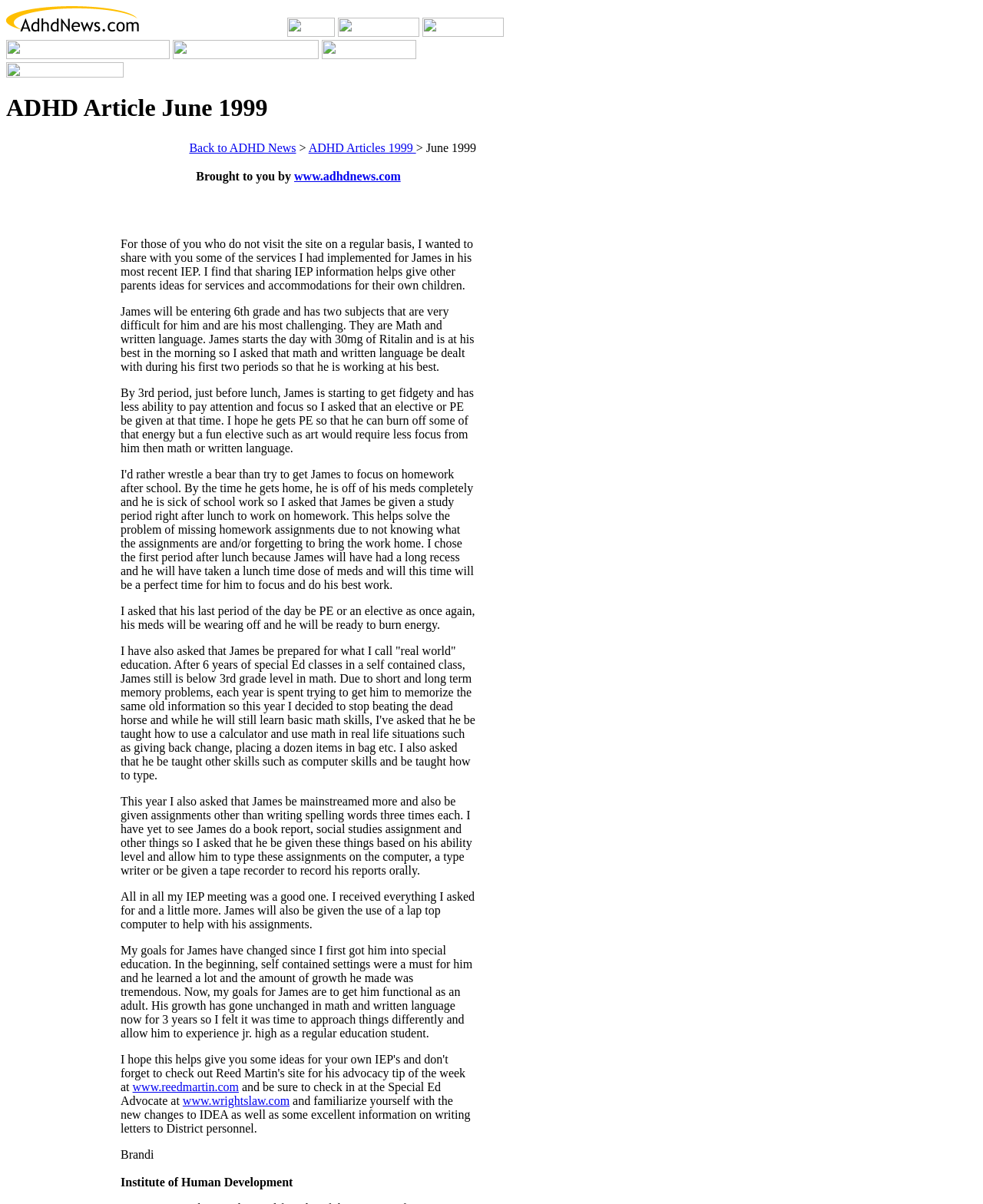Please answer the following question using a single word or phrase: What is one of the challenging subjects for James?

Math